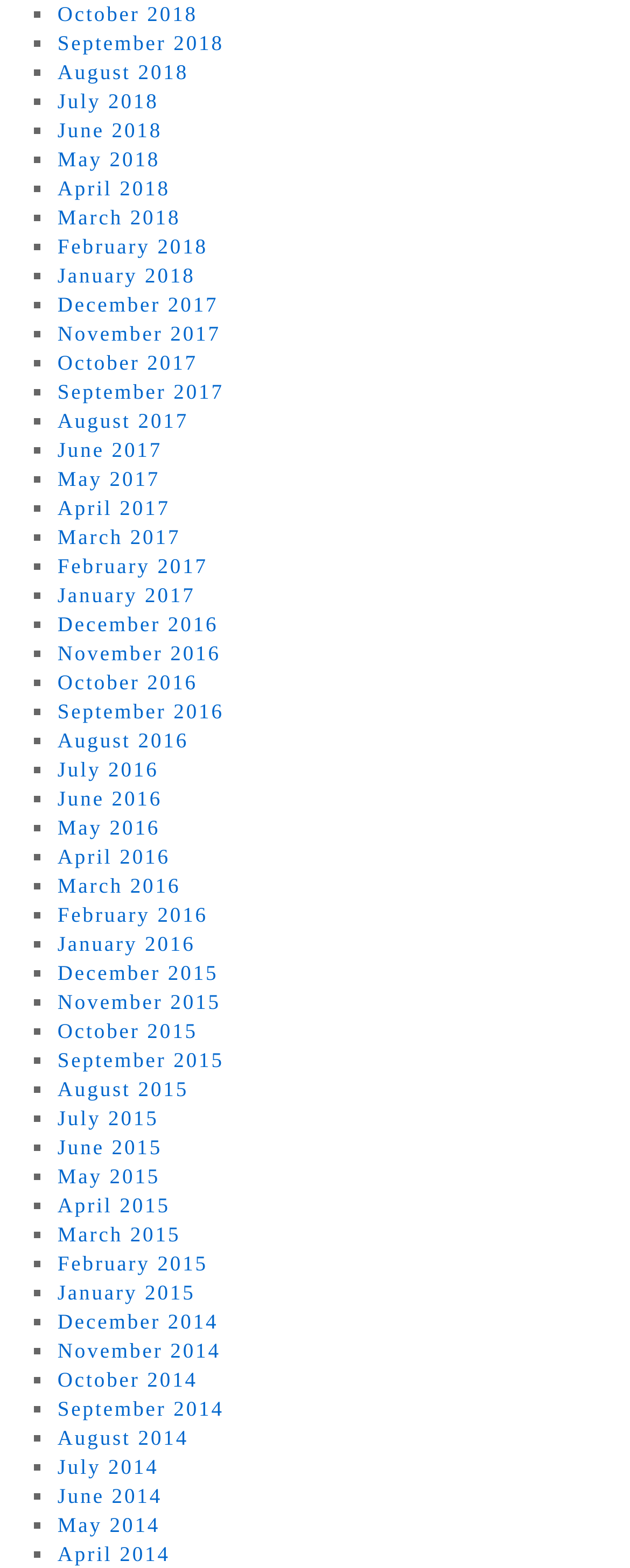Is there a pattern to the list of months?
Look at the screenshot and give a one-word or phrase answer.

Yes, chronological